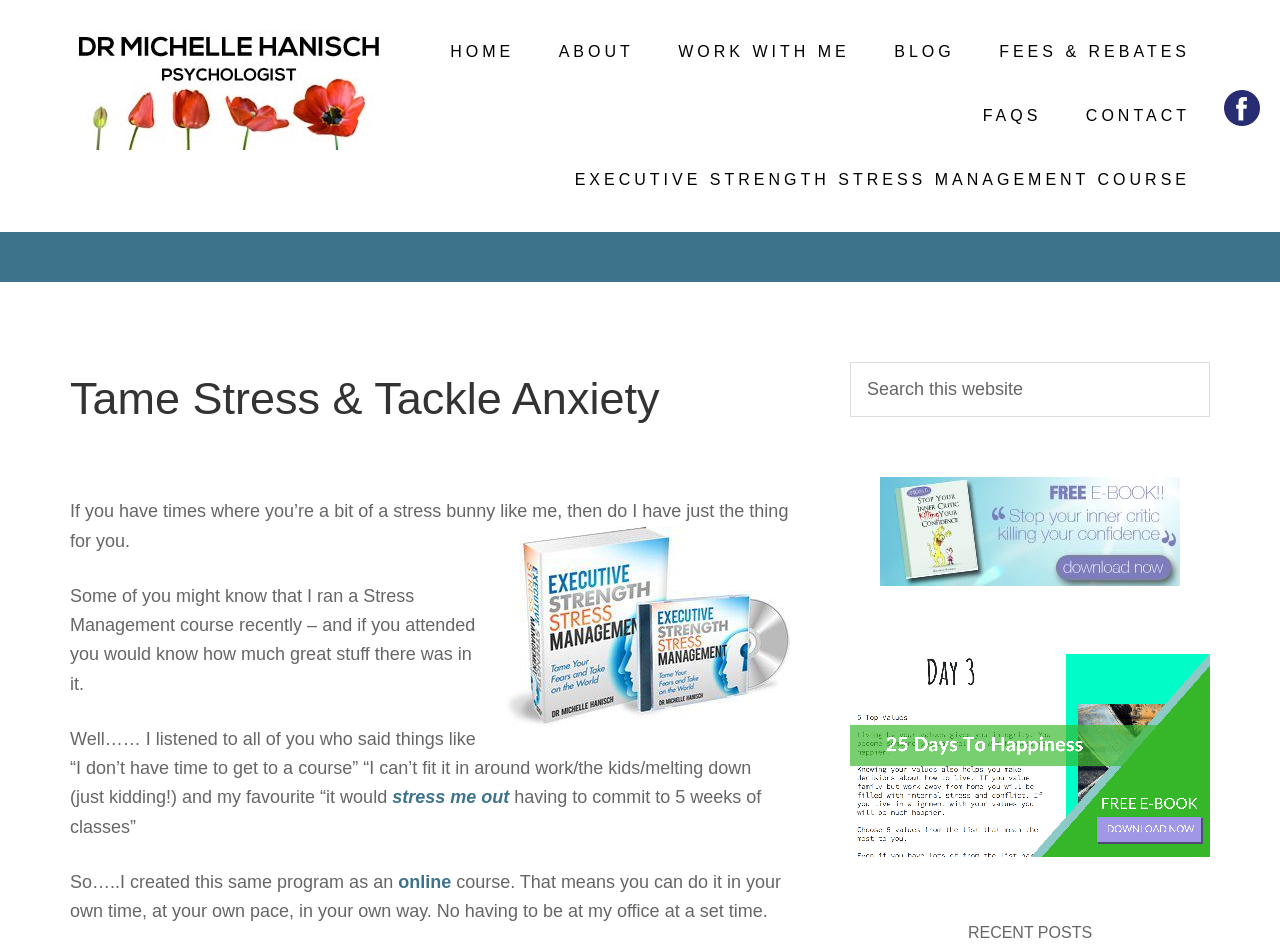What social media platform is linked?
Look at the image and construct a detailed response to the question.

The social media platform linked is Facebook, which can be found in the bottom-right corner of the webpage, where there is a link with the text 'facebook' and an accompanying image with the Facebook logo.